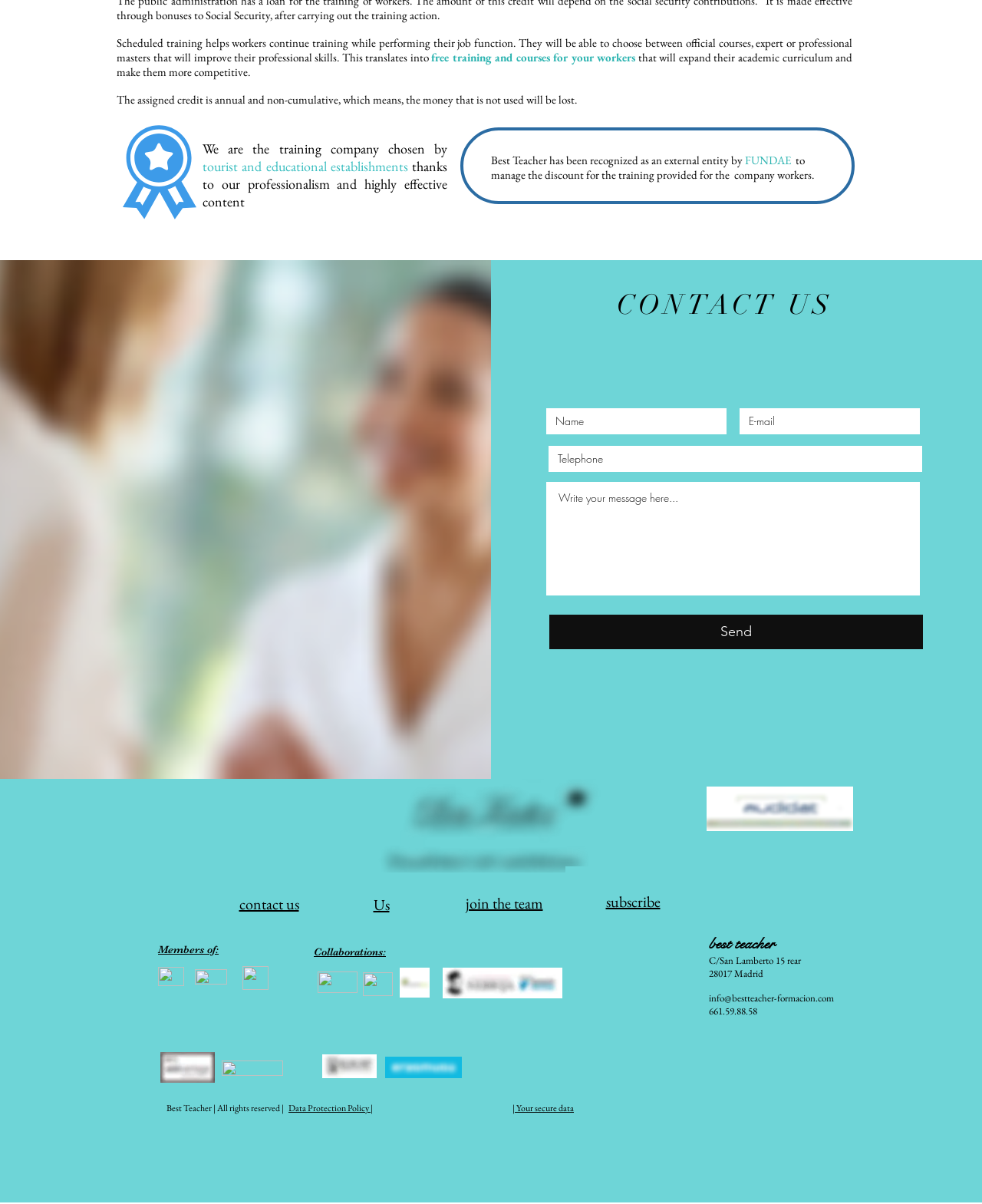What is the consequence of not using the assigned credit?
Answer the question with as much detail as you can, using the image as a reference.

According to the text 'The assigned credit is annual and non-cumulative, which means, the money that is not used will be lost.', if the assigned credit is not used, the consequence is that the money will be lost.